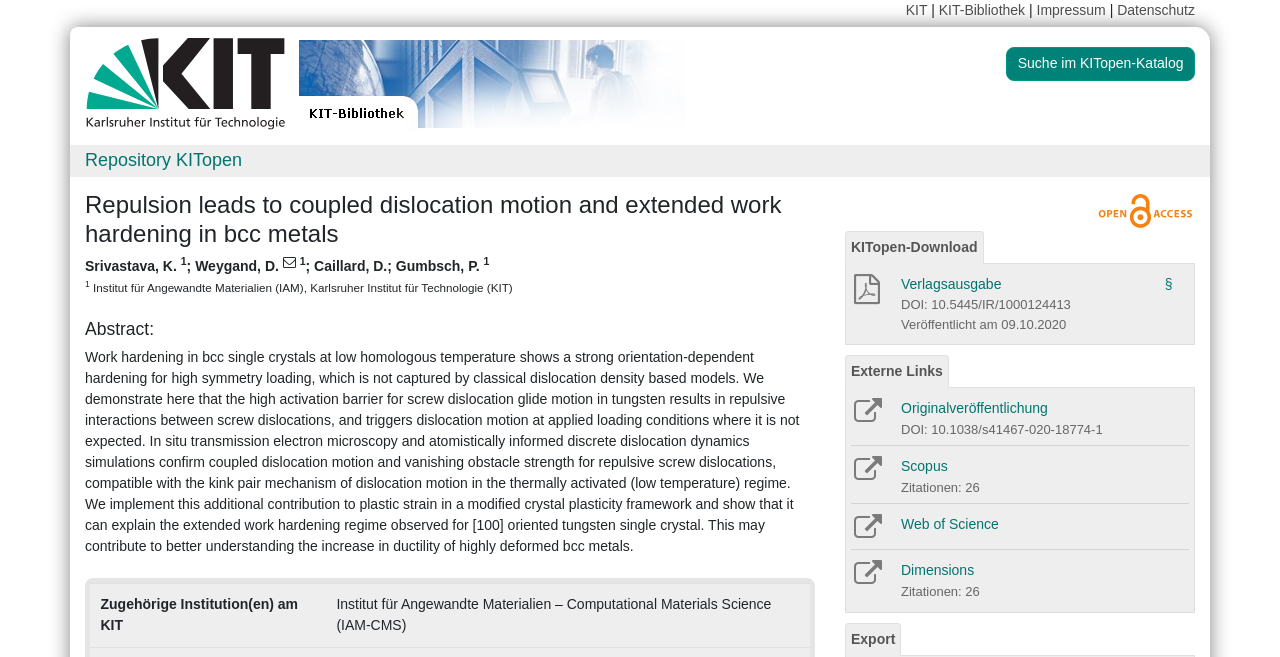Provide the bounding box coordinates for the UI element that is described as: "alt="KIT-Bibliothek-Logo"".

[0.226, 0.114, 0.535, 0.138]